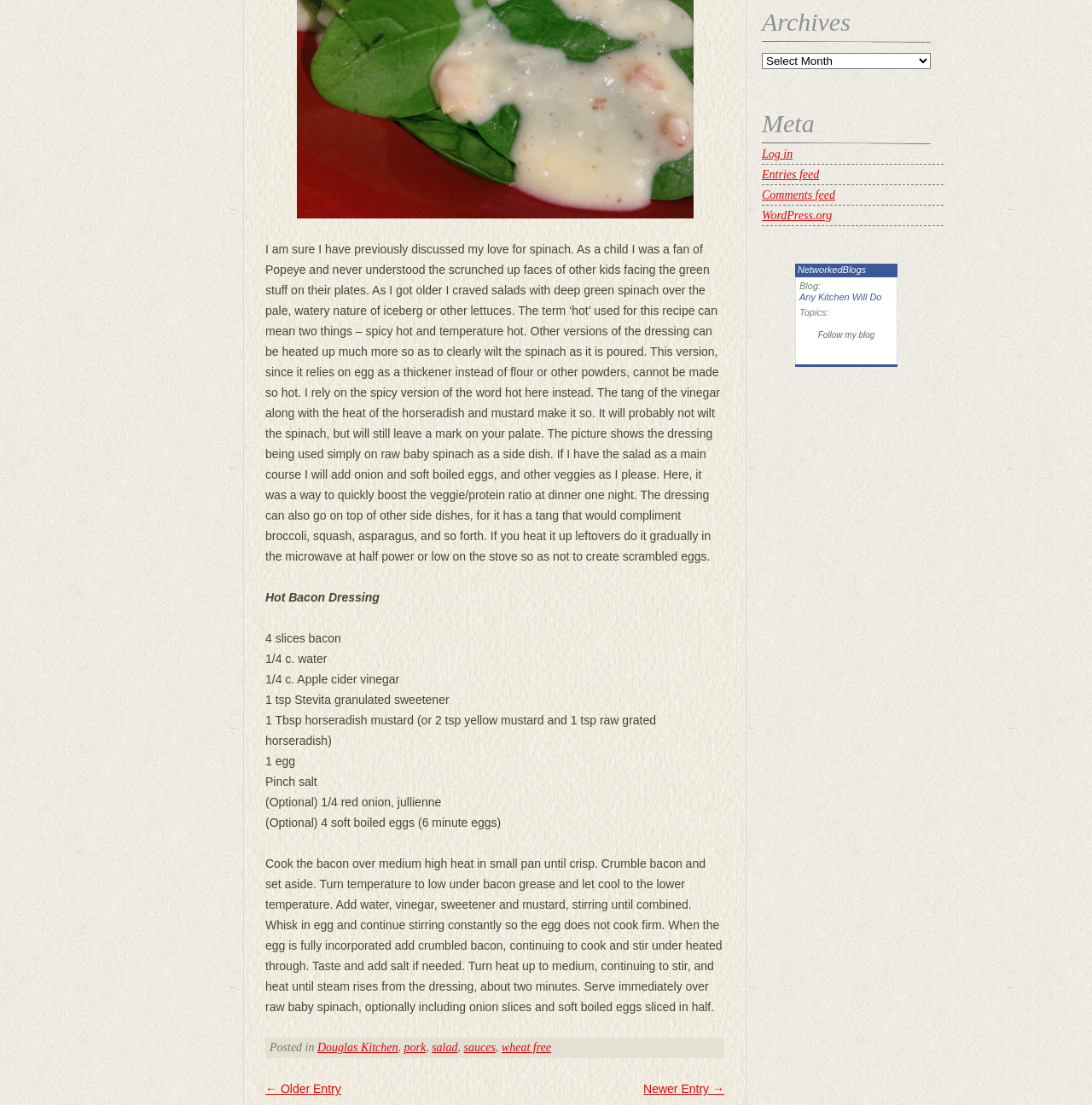Using the provided element description: "Newer Entry →", determine the bounding box coordinates of the corresponding UI element in the screenshot.

[0.589, 0.979, 0.663, 0.992]